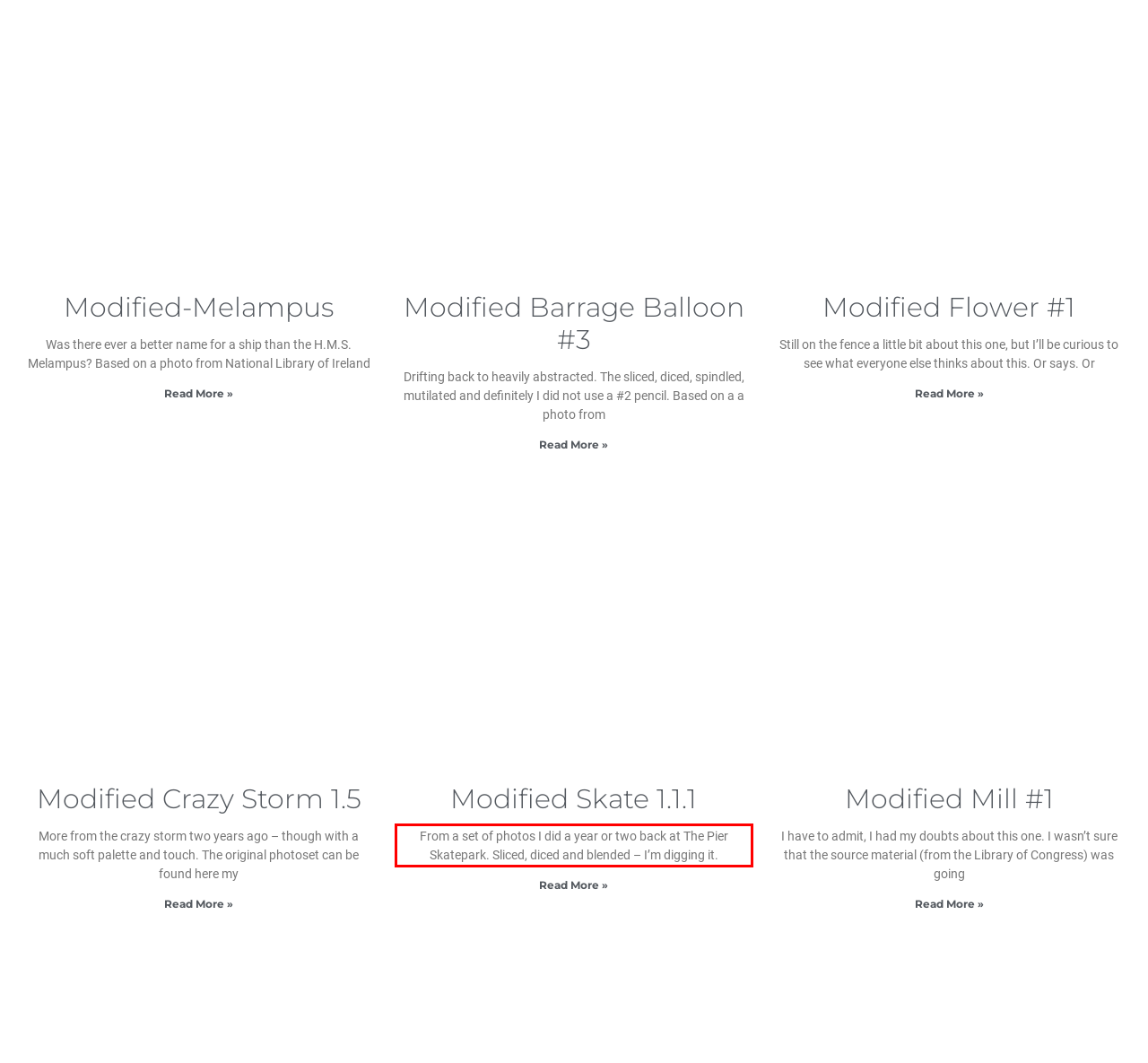Please analyze the provided webpage screenshot and perform OCR to extract the text content from the red rectangle bounding box.

From a set of photos I did a year or two back at The Pier Skatepark. Sliced, diced and blended – I’m digging it.